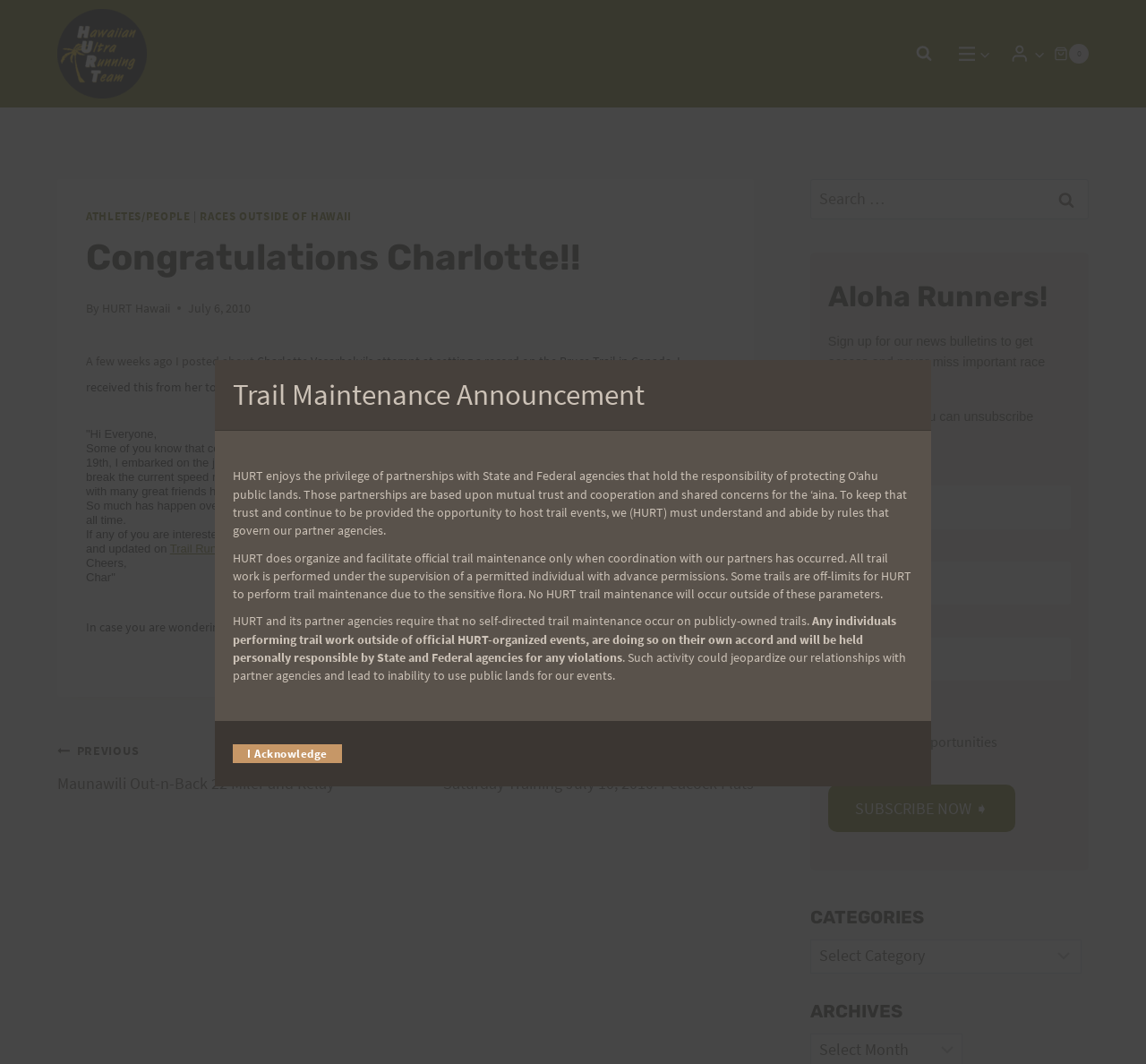What is the name of the website?
Using the image, give a concise answer in the form of a single word or short phrase.

HURT Hawaii